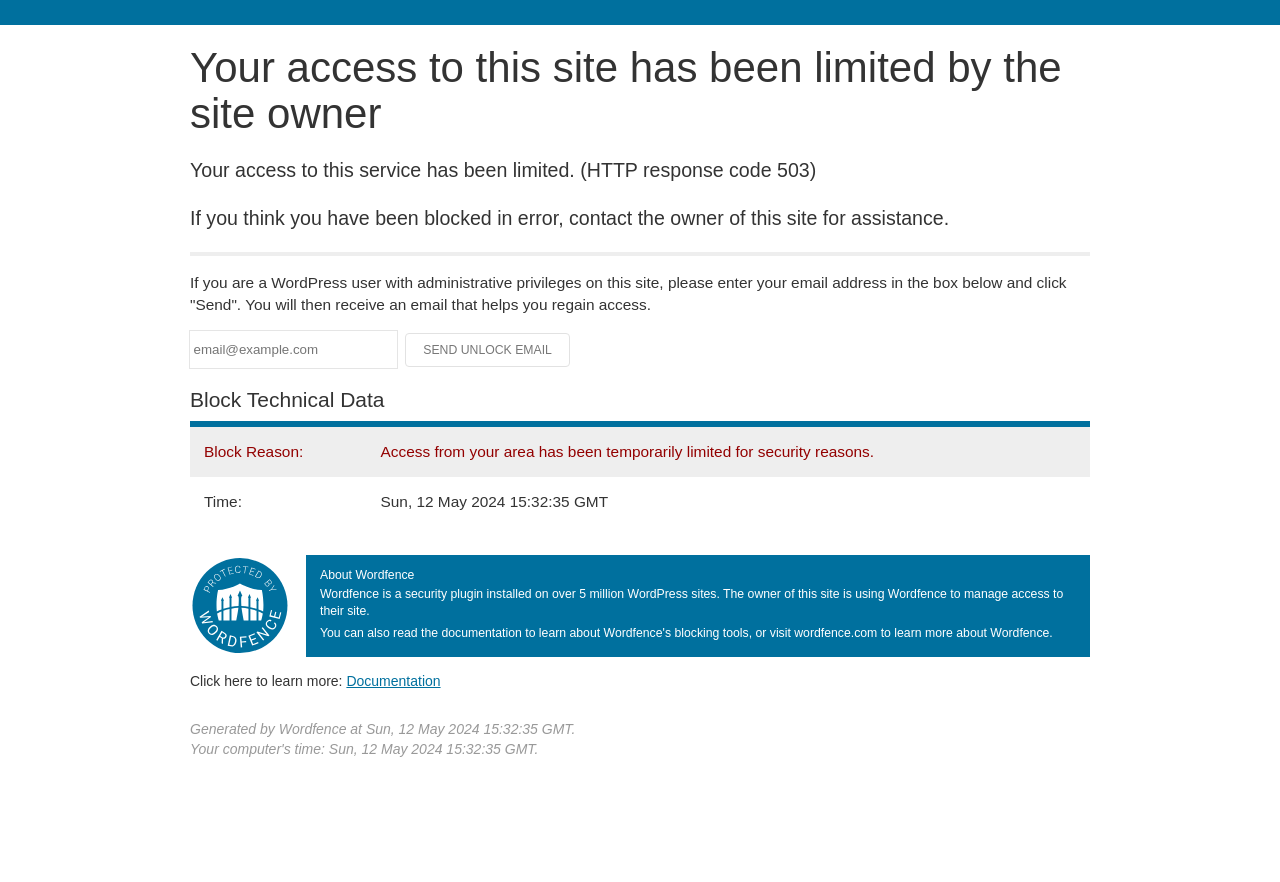How many million WordPress sites use Wordfence?
Please look at the screenshot and answer using one word or phrase.

5 million